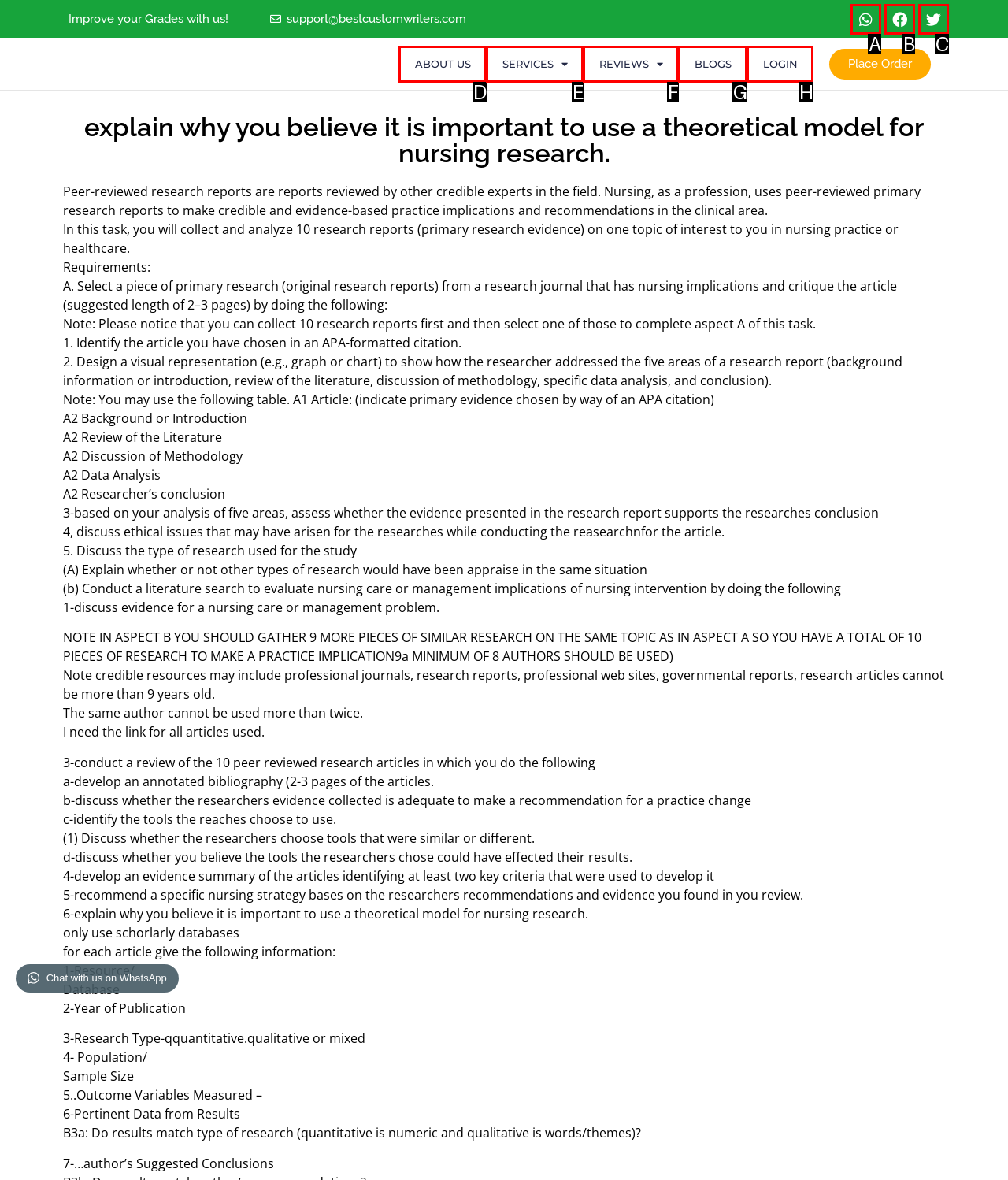Tell me which one HTML element best matches the description: Services Answer with the option's letter from the given choices directly.

E